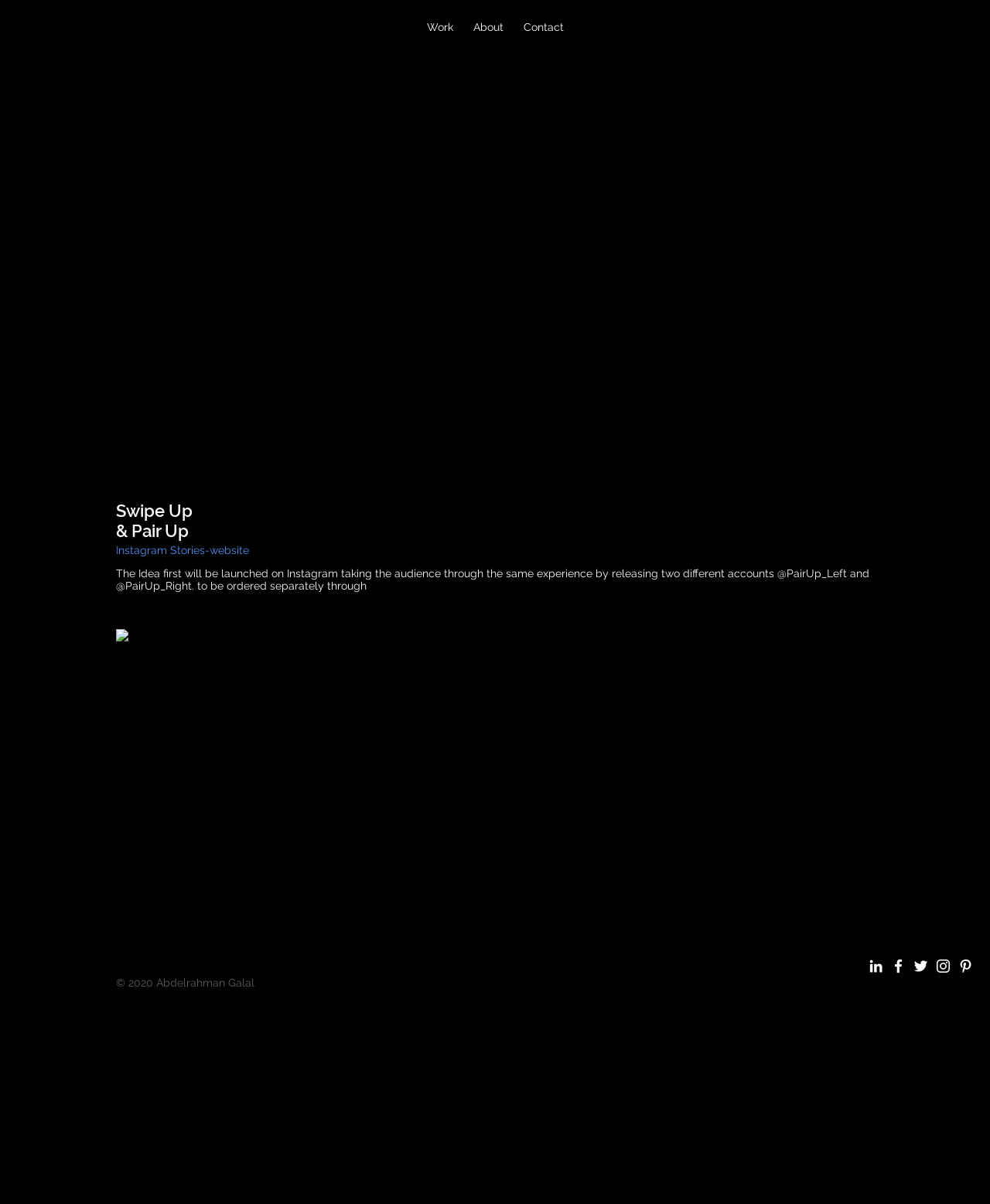Locate the bounding box coordinates of the area where you should click to accomplish the instruction: "Click on About".

[0.468, 0.013, 0.518, 0.032]